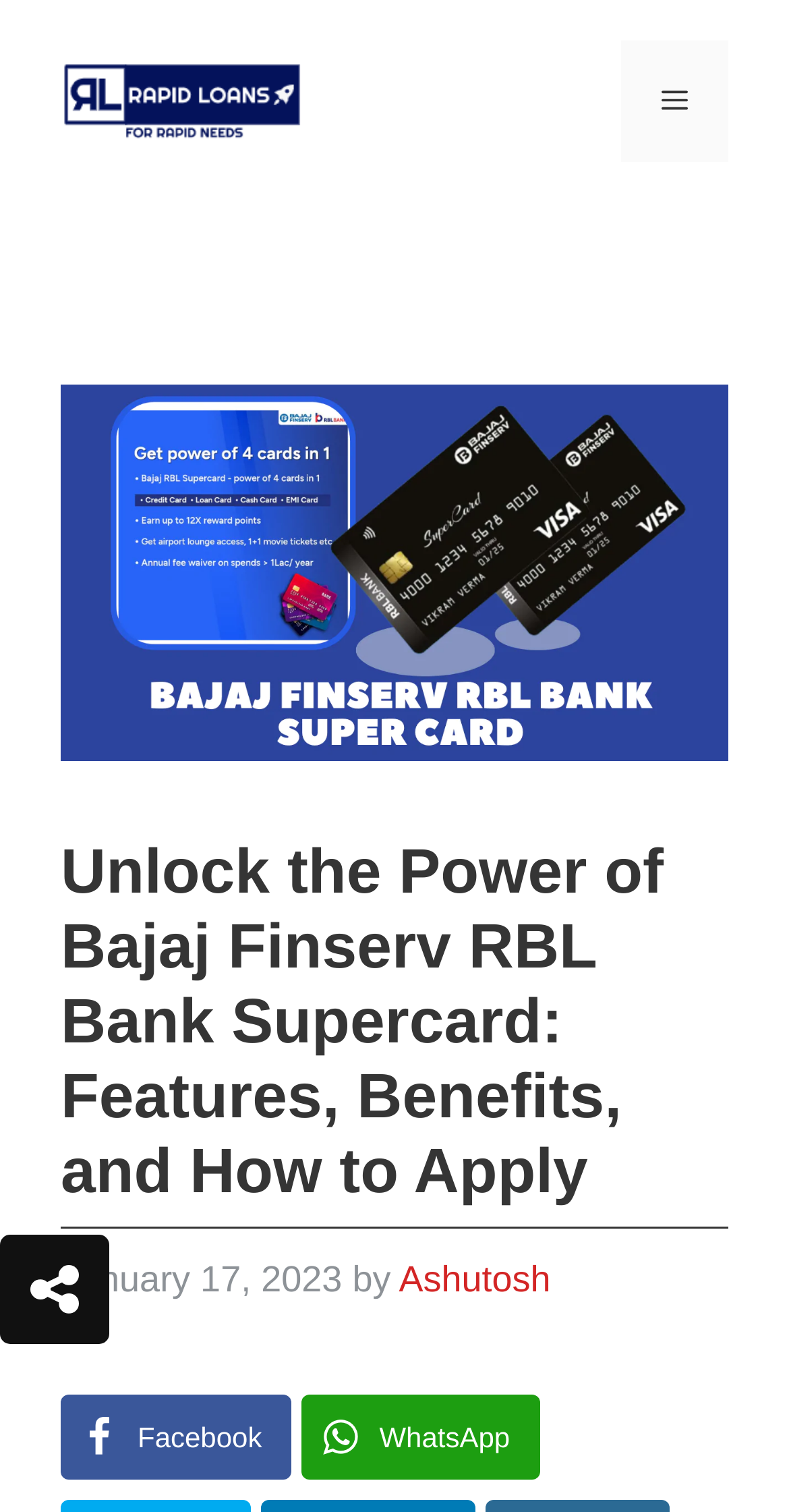Locate the bounding box coordinates for the element described below: "parent_node: Skip to content". The coordinates must be four float values between 0 and 1, formatted as [left, top, right, bottom].

[0.0, 0.817, 0.138, 0.889]